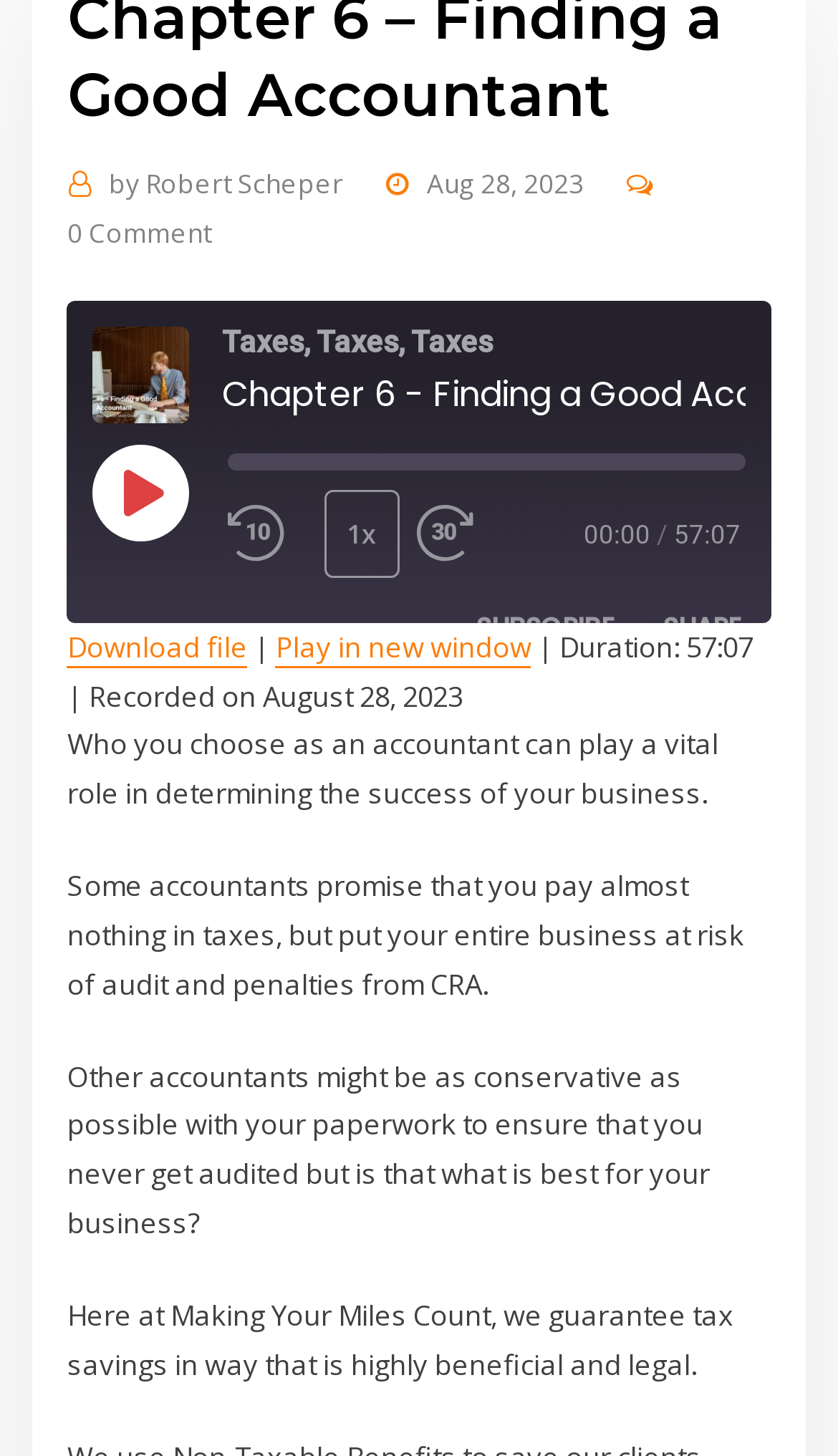Please mark the bounding box coordinates of the area that should be clicked to carry out the instruction: "Rewind 10 seconds".

[0.272, 0.347, 0.366, 0.387]